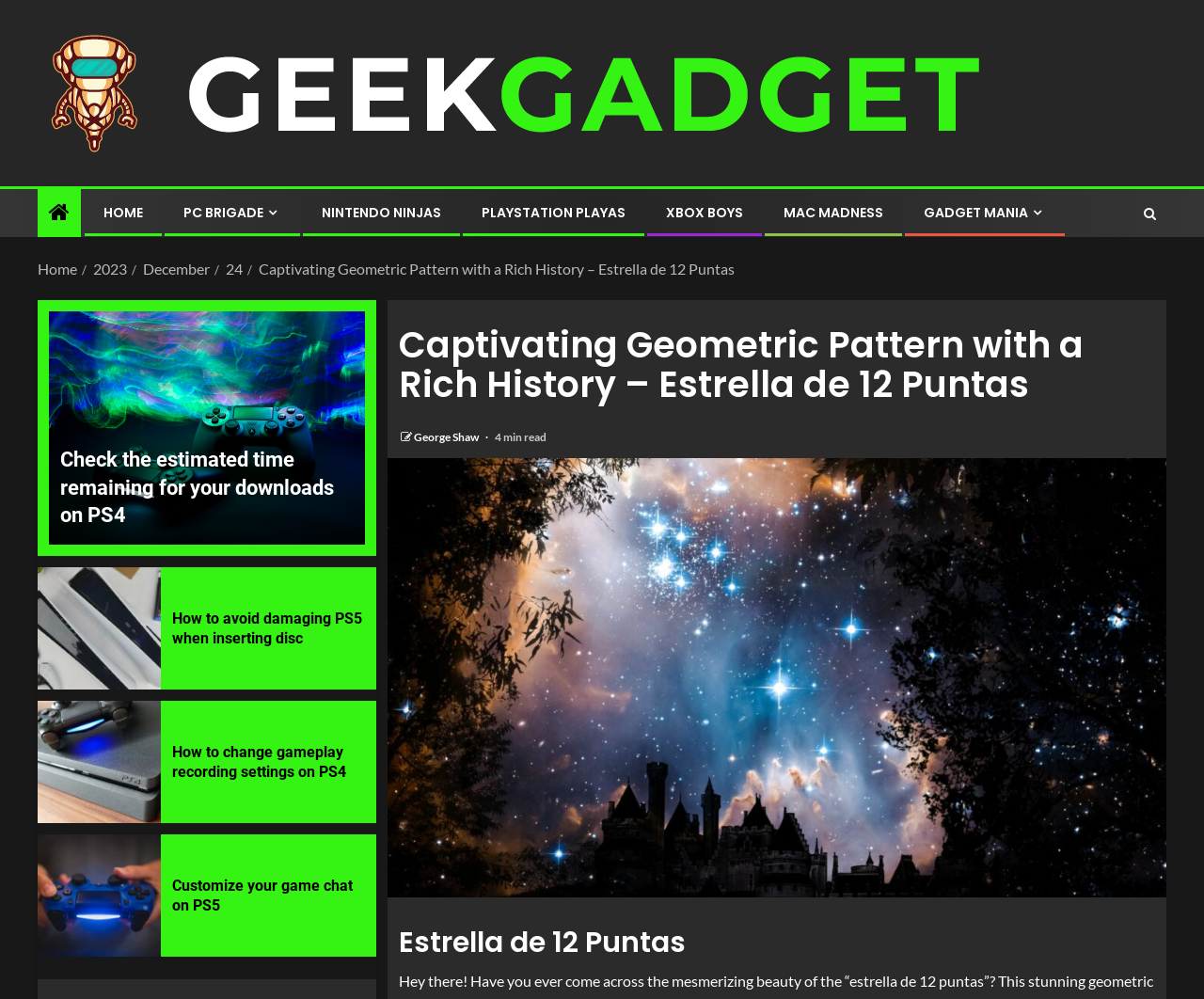Can you find the bounding box coordinates for the element to click on to achieve the instruction: "Check the 'NINTENDO NINJAS' link"?

[0.267, 0.203, 0.366, 0.222]